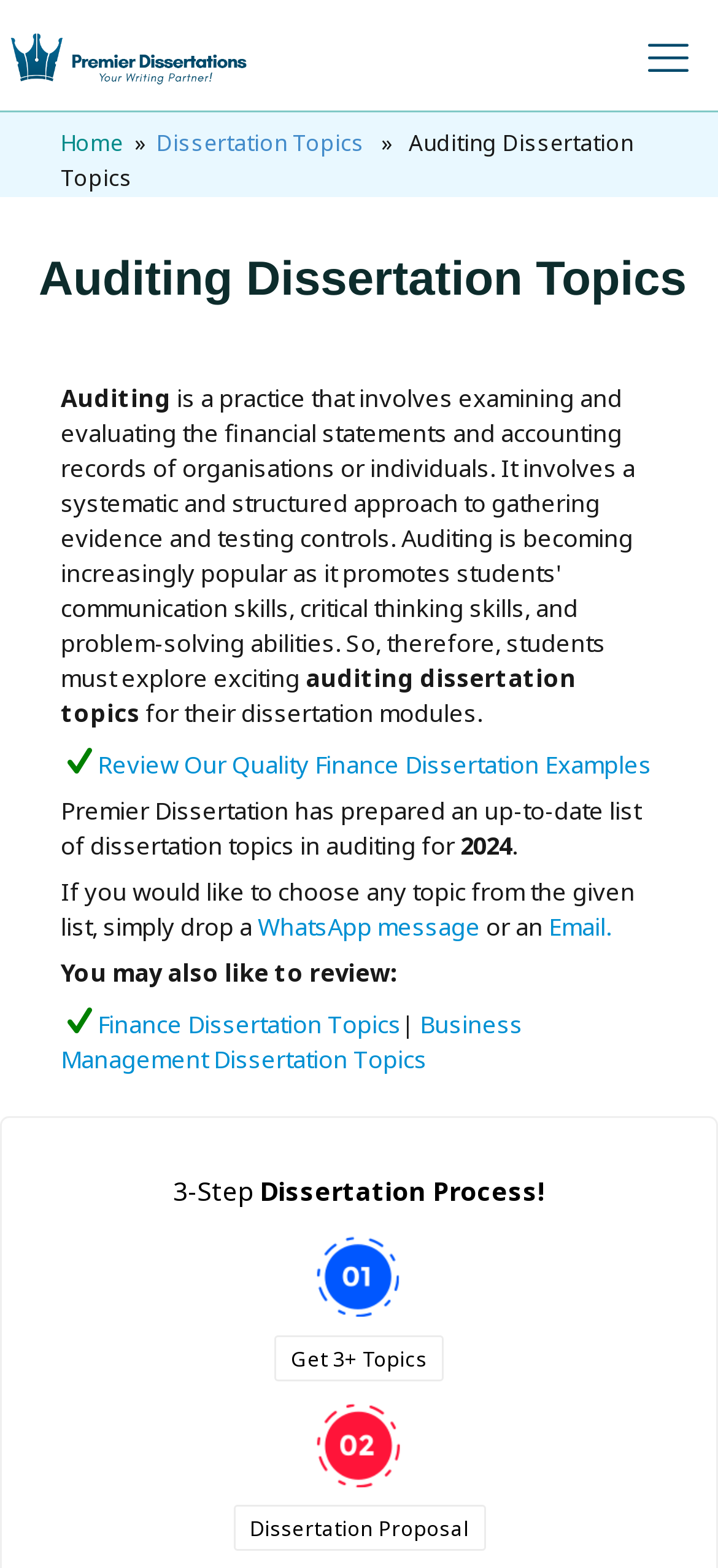Locate the bounding box coordinates of the clickable region necessary to complete the following instruction: "Click the Home link". Provide the coordinates in the format of four float numbers between 0 and 1, i.e., [left, top, right, bottom].

[0.085, 0.081, 0.172, 0.101]